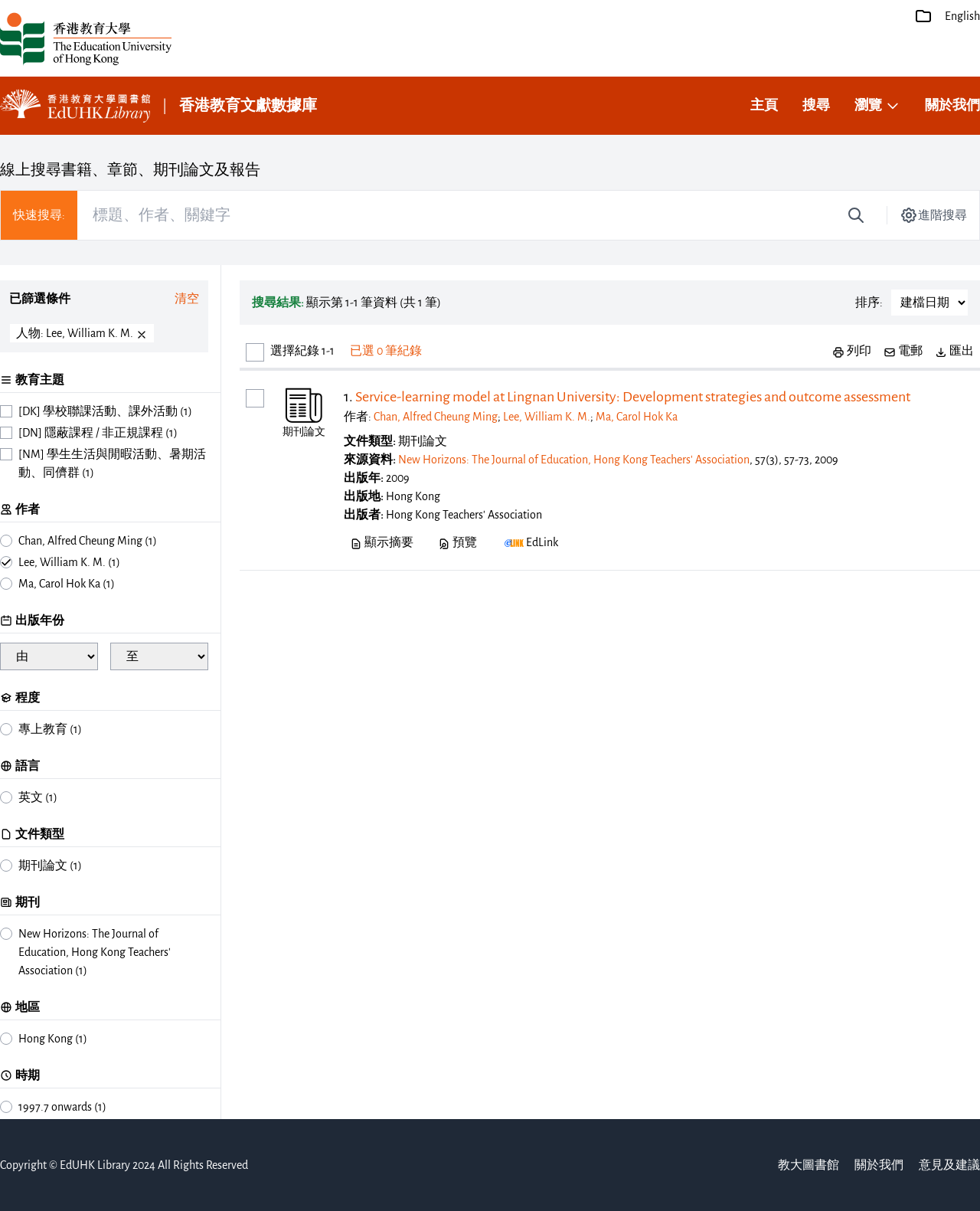What is the language of the current webpage?
Provide a well-explained and detailed answer to the question.

Based on the webpage content, I can see that the language used is Chinese, as the text is written in Chinese characters.